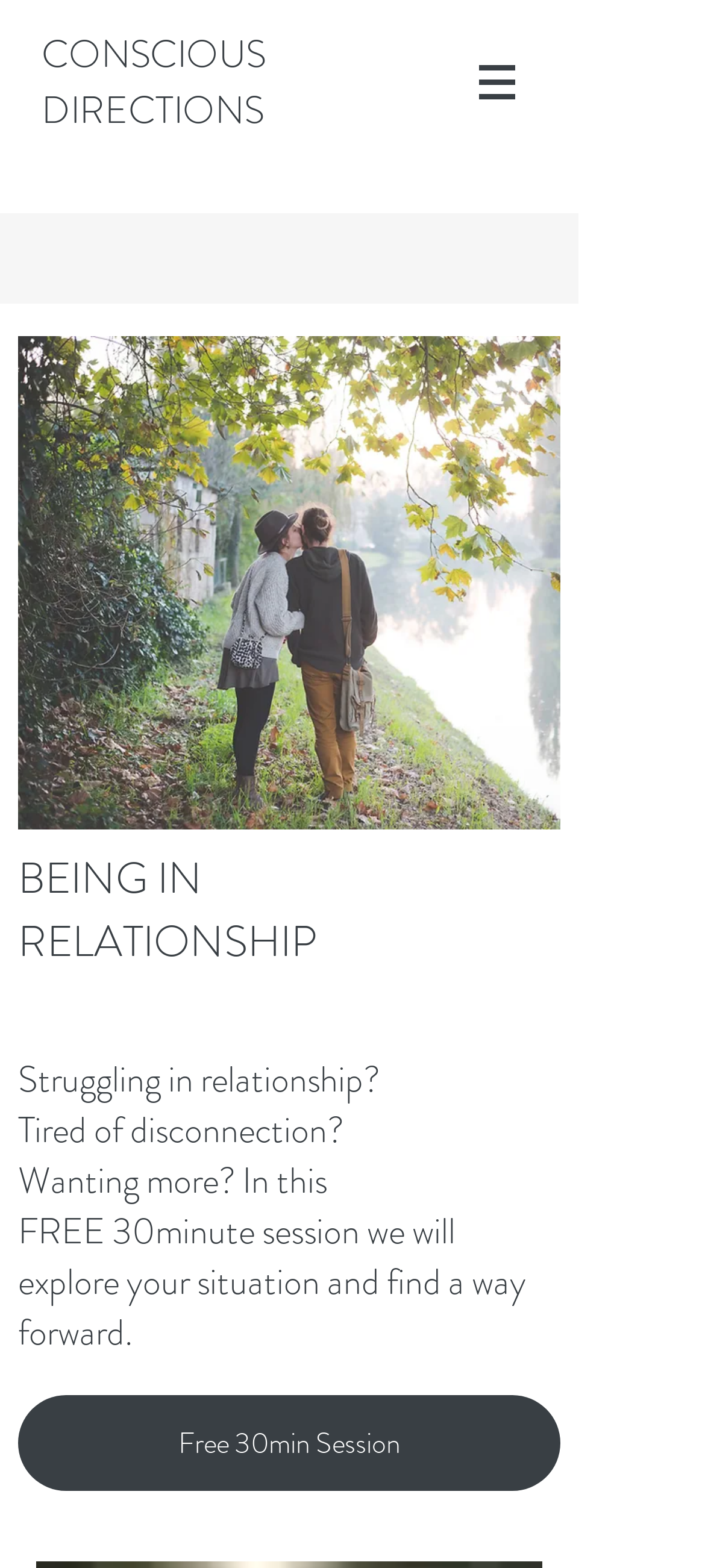Give a one-word or phrase response to the following question: What is the purpose of the free 30-minute session?

Explore situation and find a way forward